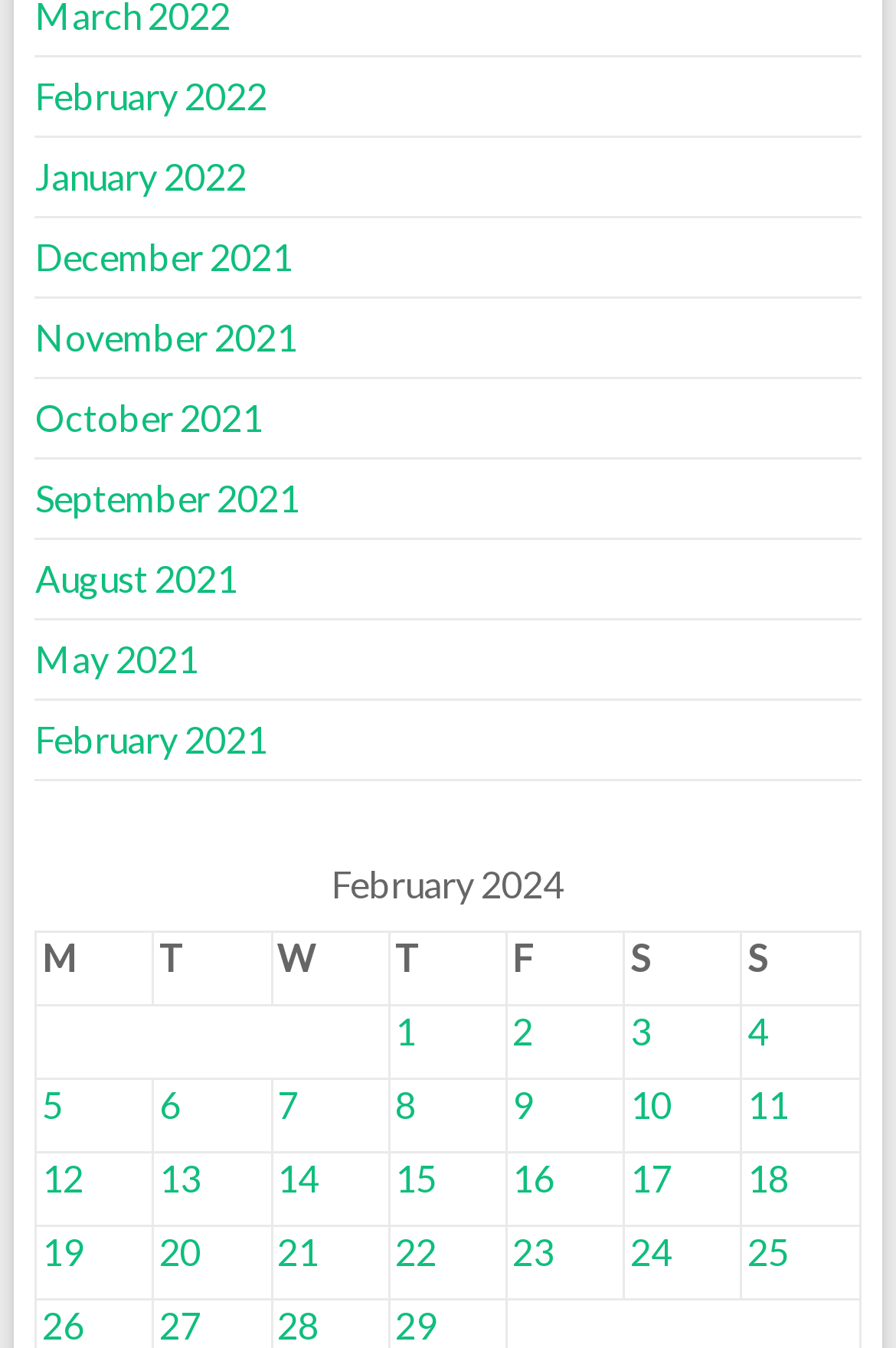Specify the bounding box coordinates of the area to click in order to execute this command: 'View February 2022 archive'. The coordinates should consist of four float numbers ranging from 0 to 1, and should be formatted as [left, top, right, bottom].

[0.039, 0.055, 0.298, 0.088]